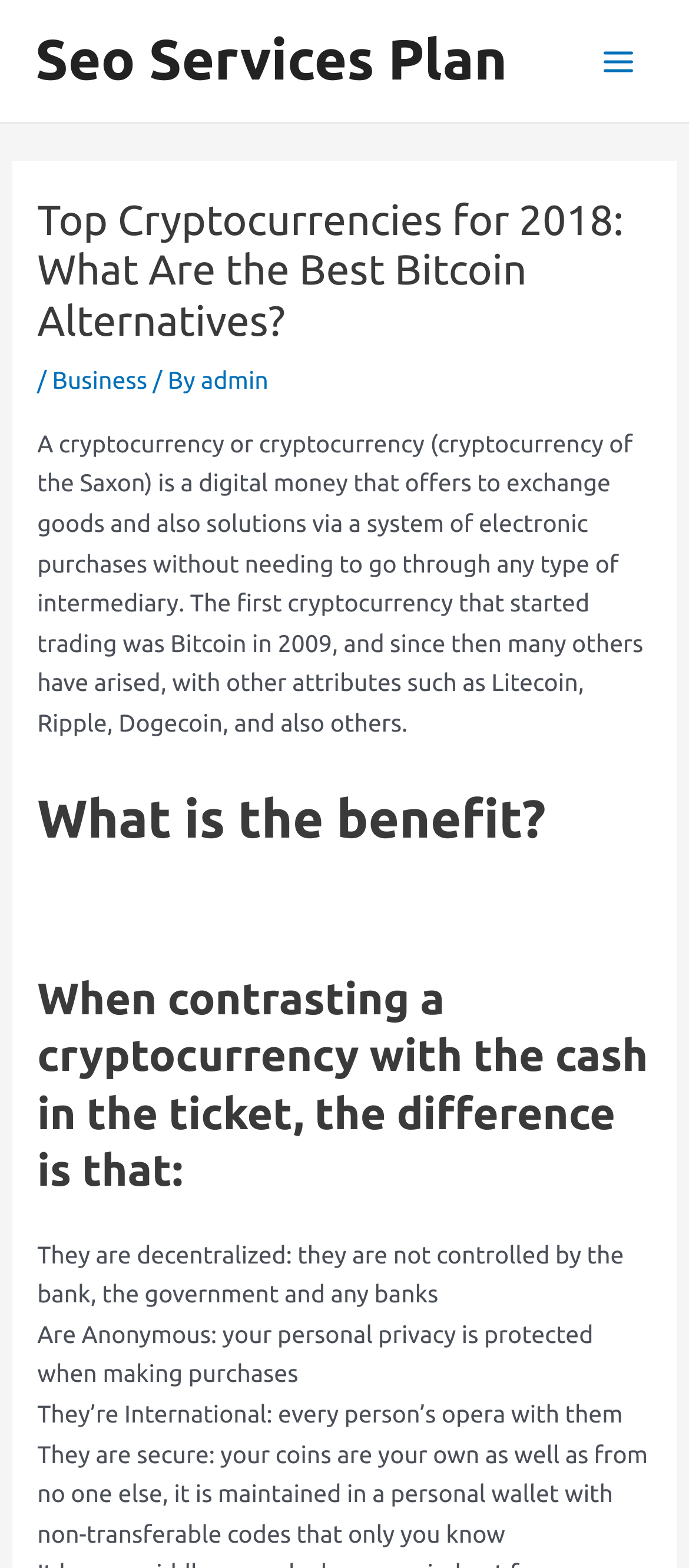From the element description Main Menu, predict the bounding box coordinates of the UI element. The coordinates must be specified in the format (top-left x, top-left y, bottom-right x, bottom-right y) and should be within the 0 to 1 range.

[0.845, 0.016, 0.949, 0.062]